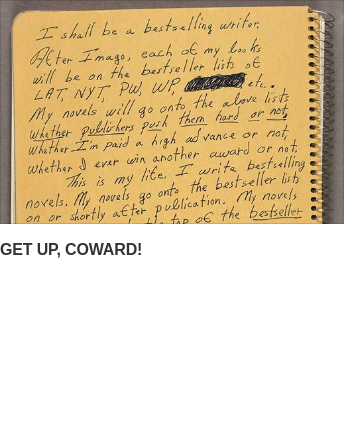What is the purpose of the phrase 'GET UP, COWARD!'?
Answer the question with a single word or phrase by looking at the picture.

Motivational push